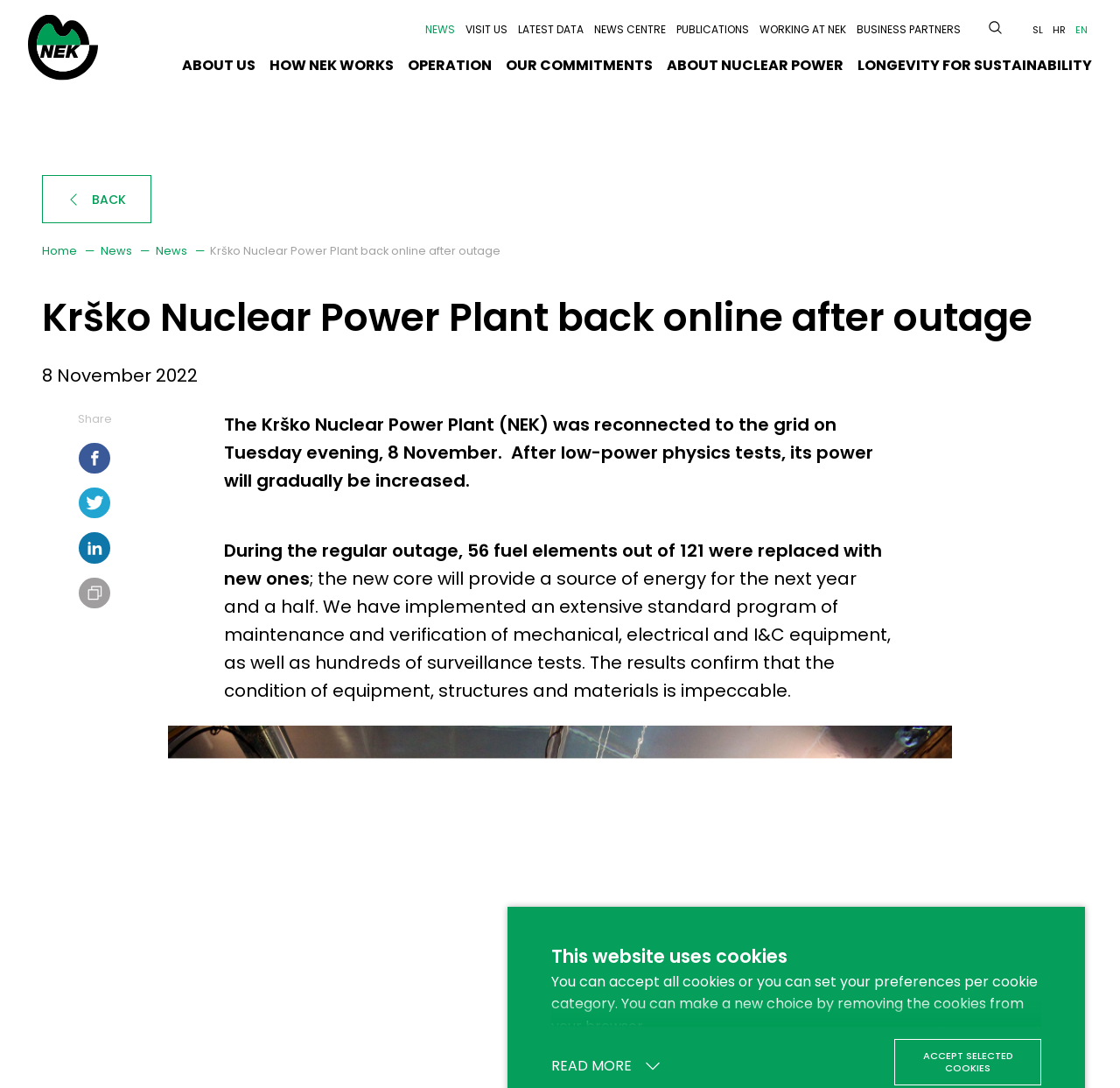Determine the bounding box coordinates of the clickable area required to perform the following instruction: "Search". The coordinates should be represented as four float numbers between 0 and 1: [left, top, right, bottom].

[0.883, 0.02, 0.898, 0.036]